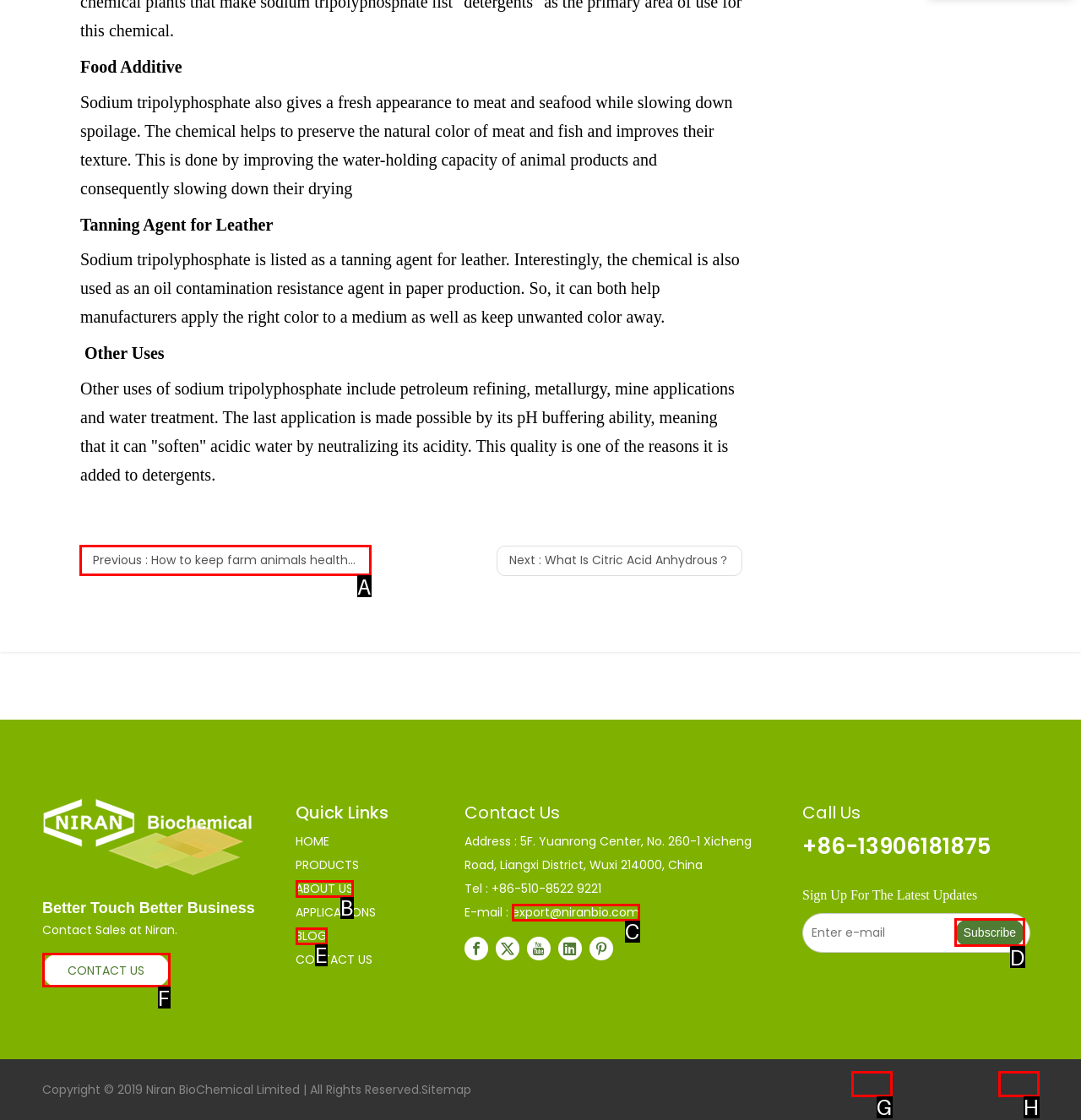Tell me which one HTML element I should click to complete the following task: Click the 'Previous' link
Answer with the option's letter from the given choices directly.

A